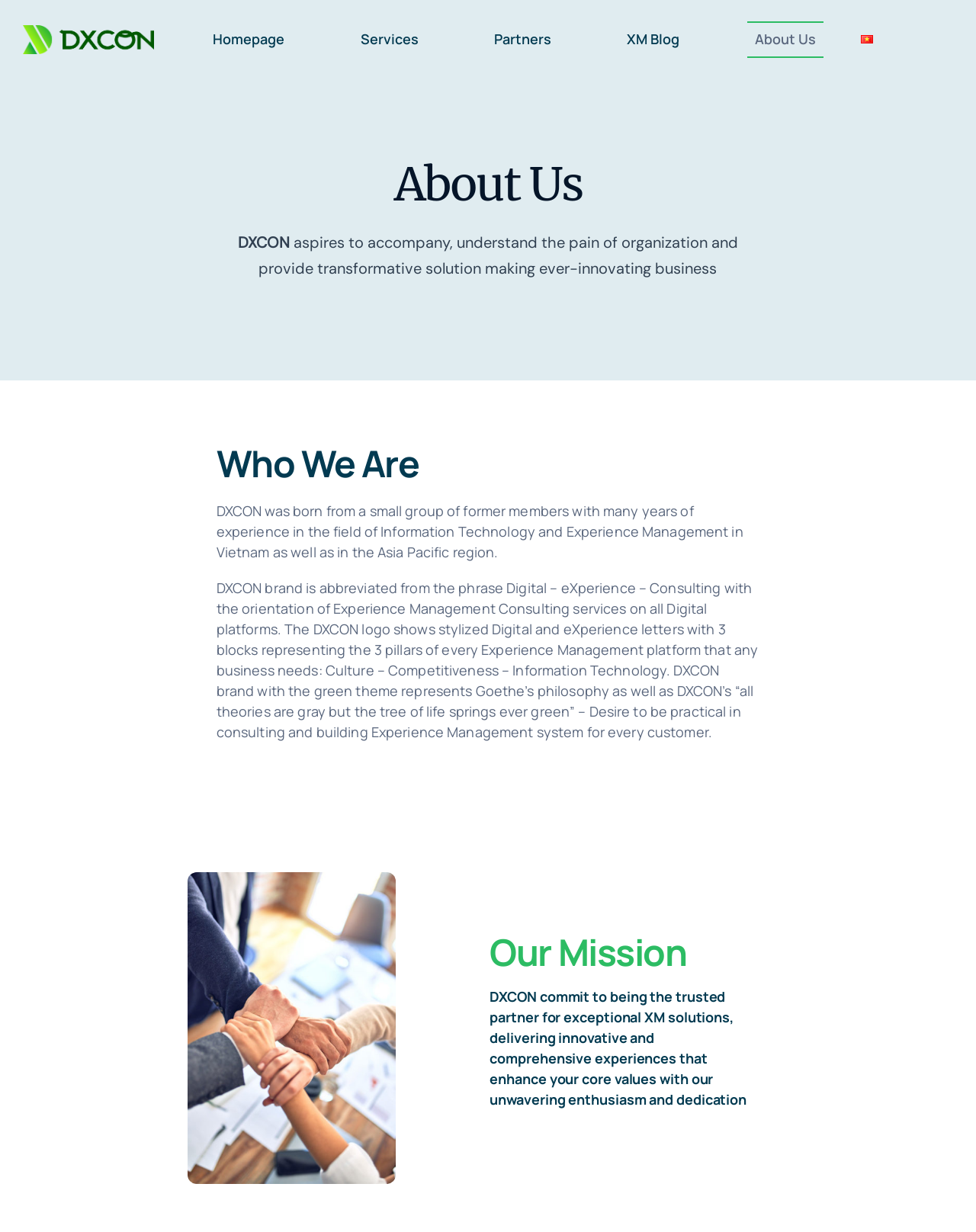What is the main navigation menu? Using the information from the screenshot, answer with a single word or phrase.

Menu